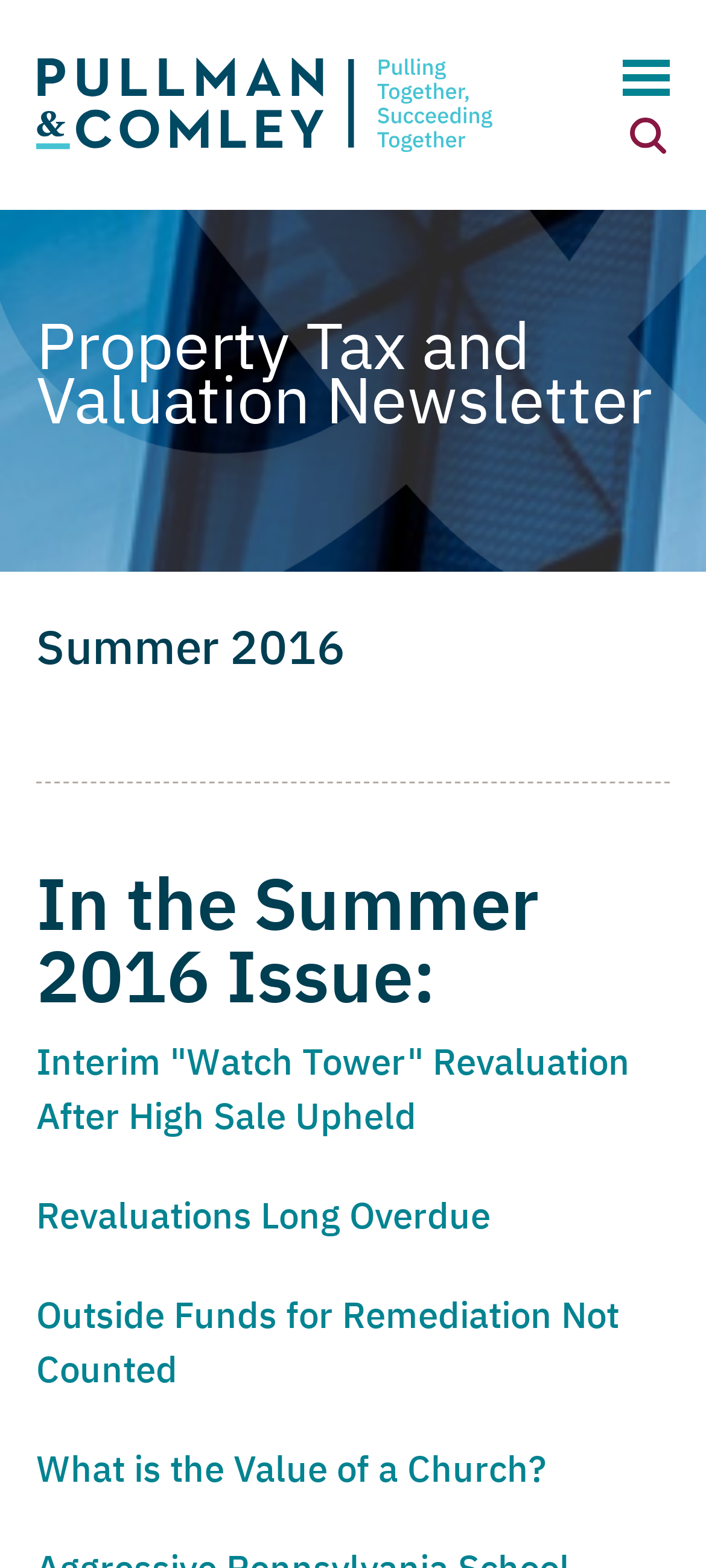Utilize the details in the image to give a detailed response to the question: How many links are present in the top navigation bar?

The top navigation bar contains four links: 'Home', 'Site Map', 'Disclaimer', and 'Privacy Policy'.